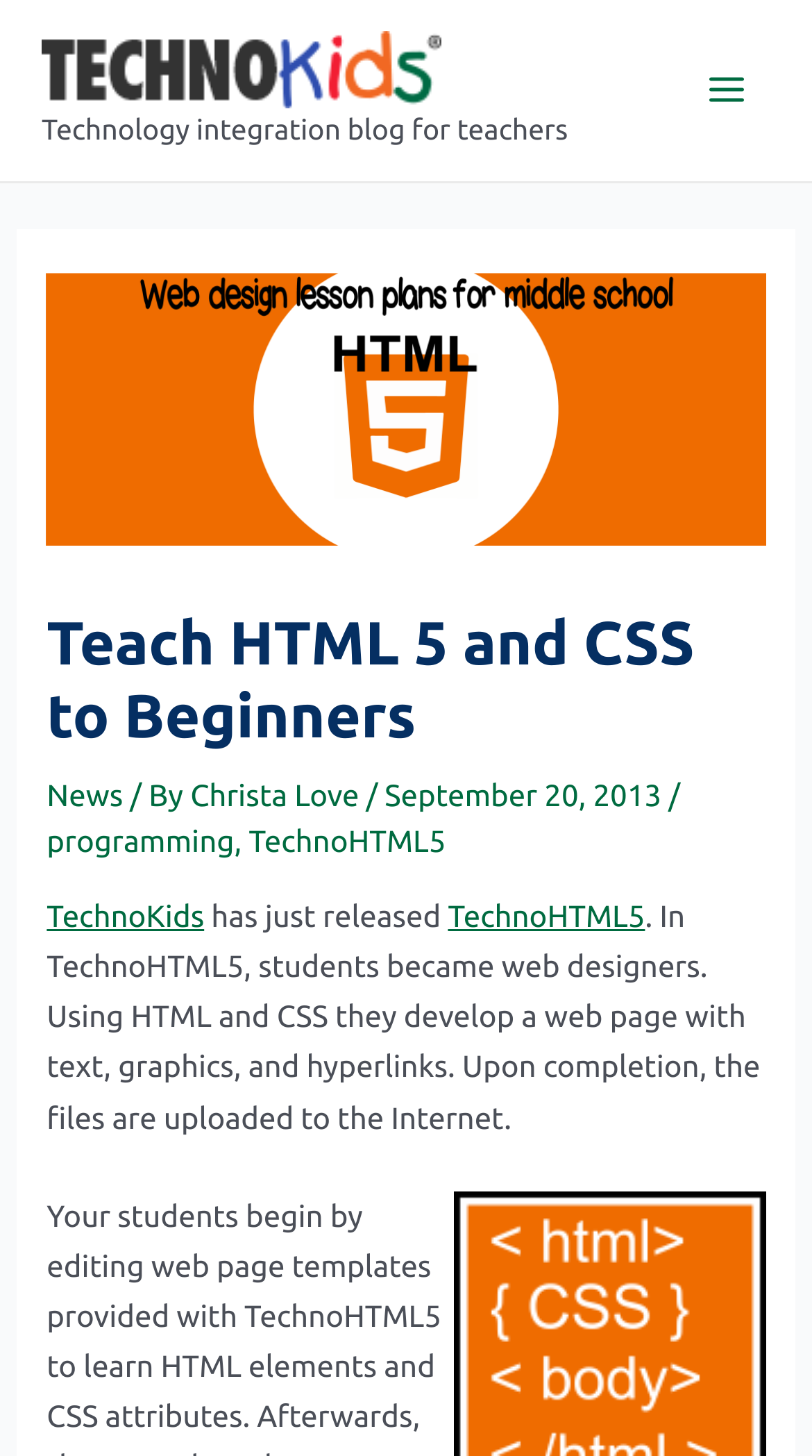Based on the element description Christa Love, identify the bounding box coordinates for the UI element. The coordinates should be in the format (top-left x, top-left y, bottom-right x, bottom-right y) and within the 0 to 1 range.

[0.234, 0.534, 0.451, 0.558]